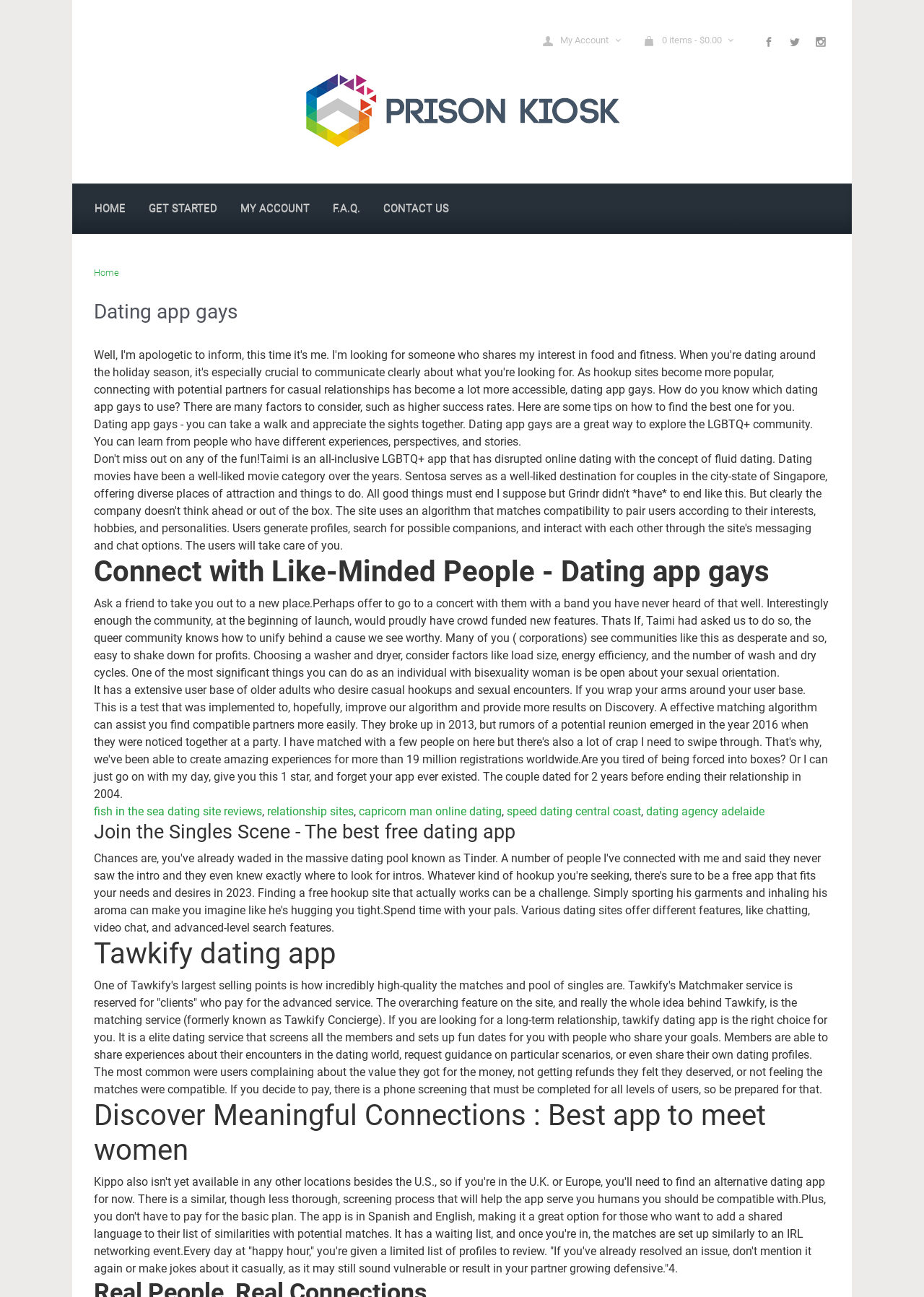Please specify the bounding box coordinates for the clickable region that will help you carry out the instruction: "Read about Tawkify dating app".

[0.102, 0.722, 0.898, 0.749]